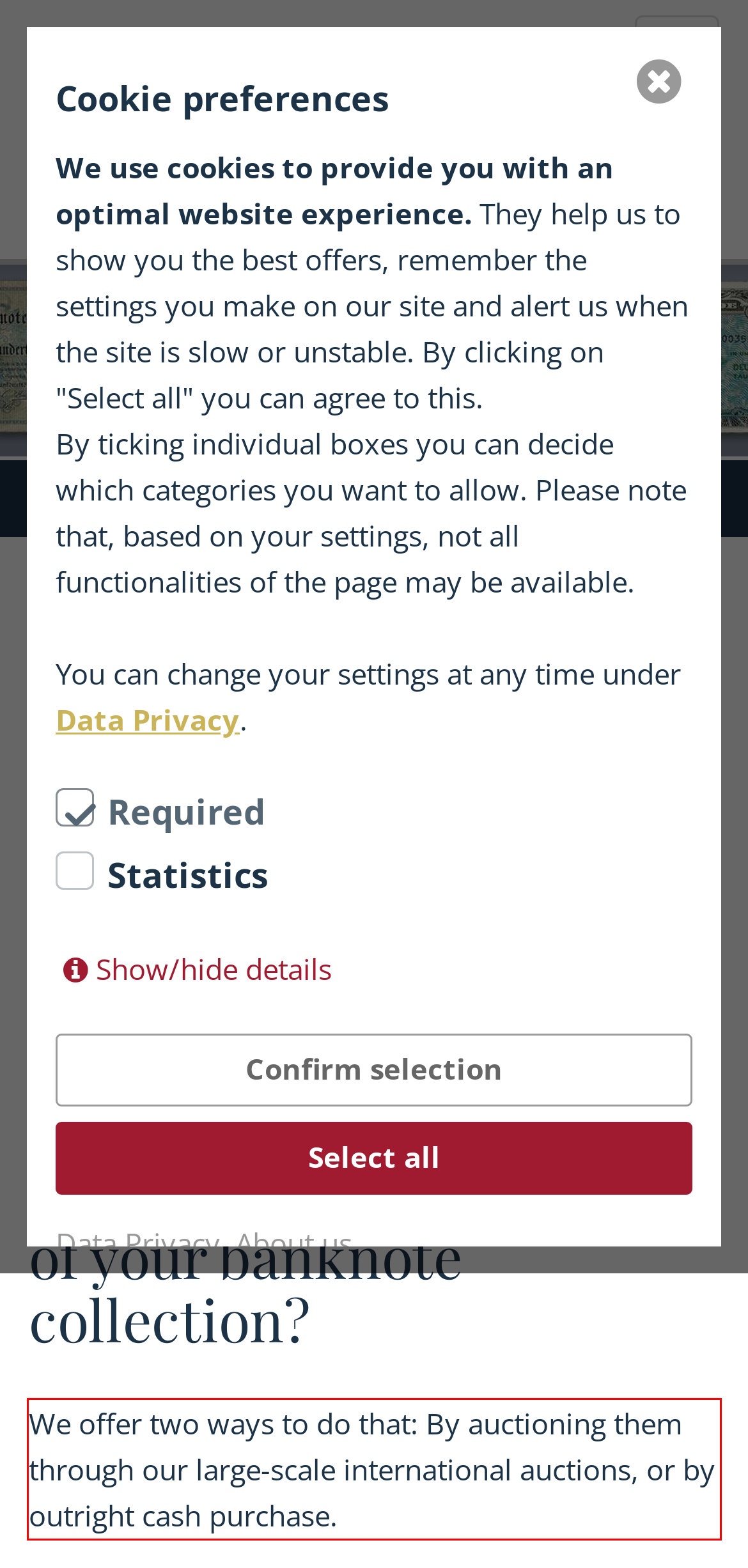Examine the screenshot of the webpage, locate the red bounding box, and generate the text contained within it.

We offer two ways to do that: By auctioning them through our large-scale international auctions, or by outright cash purchase.